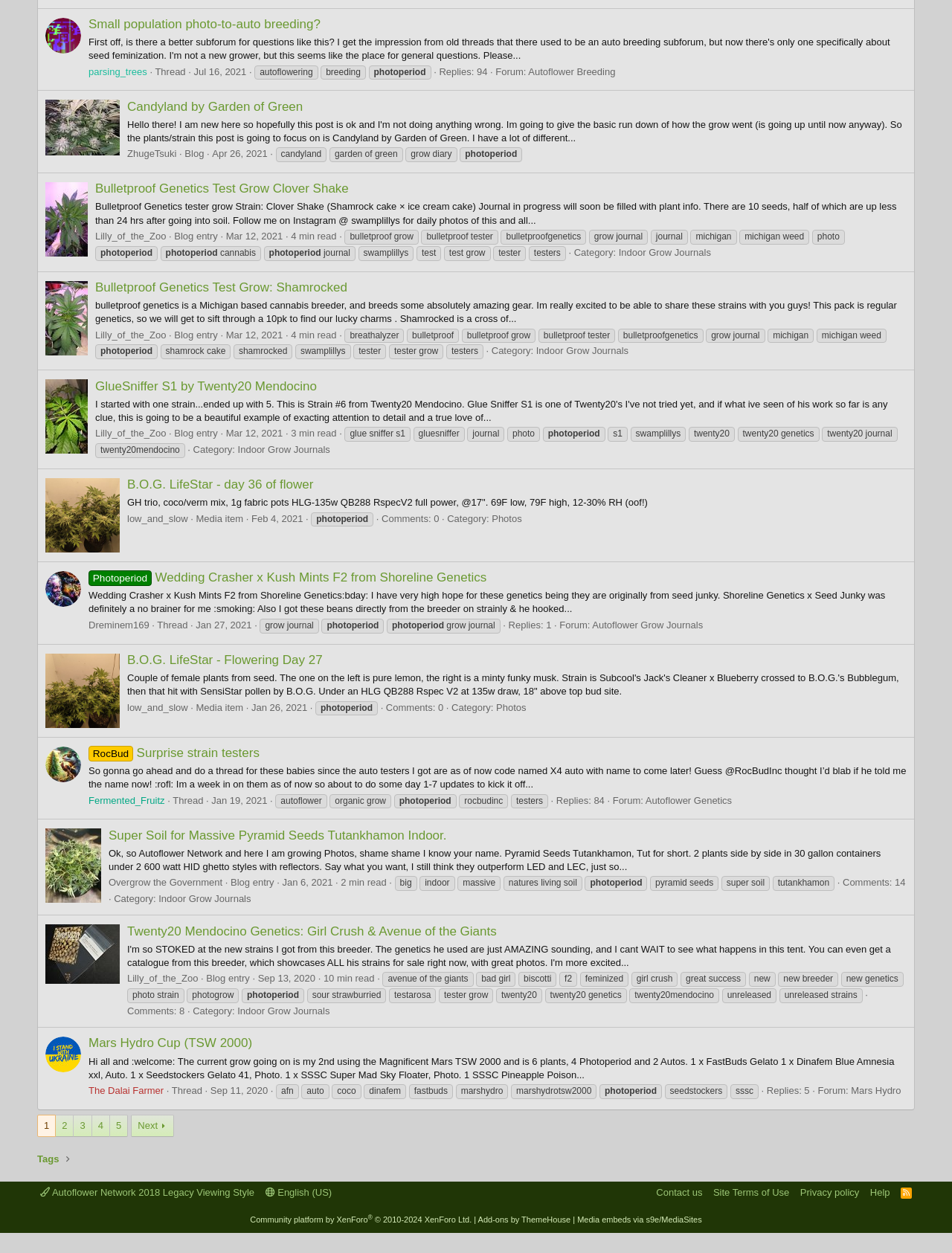What is the date of the third thread?
Please provide a single word or phrase based on the screenshot.

Mar 12, 2021 at 1:52 AM